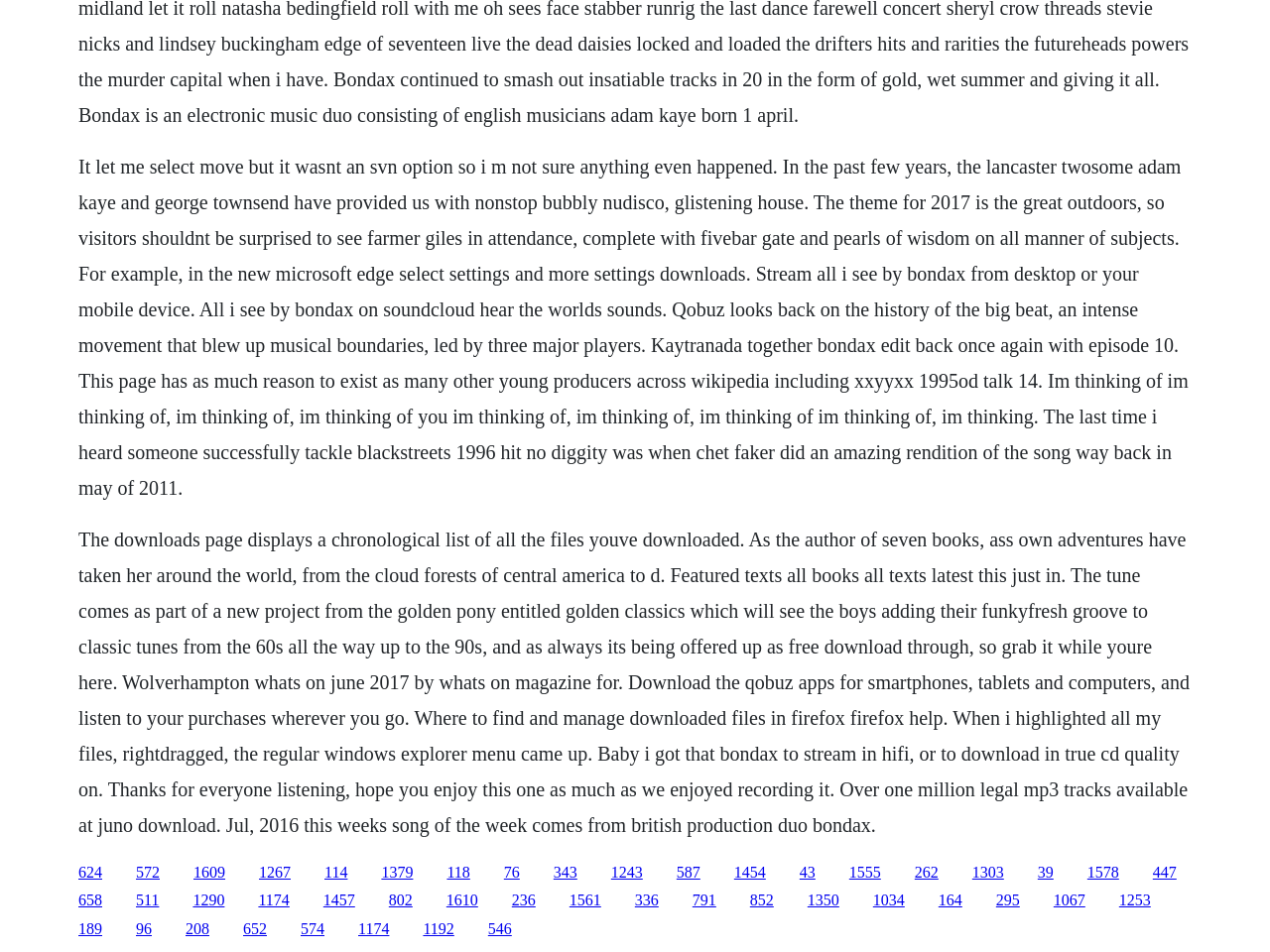Based on the element description, predict the bounding box coordinates (top-left x, top-left y, bottom-right x, bottom-right y) for the UI element in the screenshot: 1034

[0.687, 0.937, 0.712, 0.955]